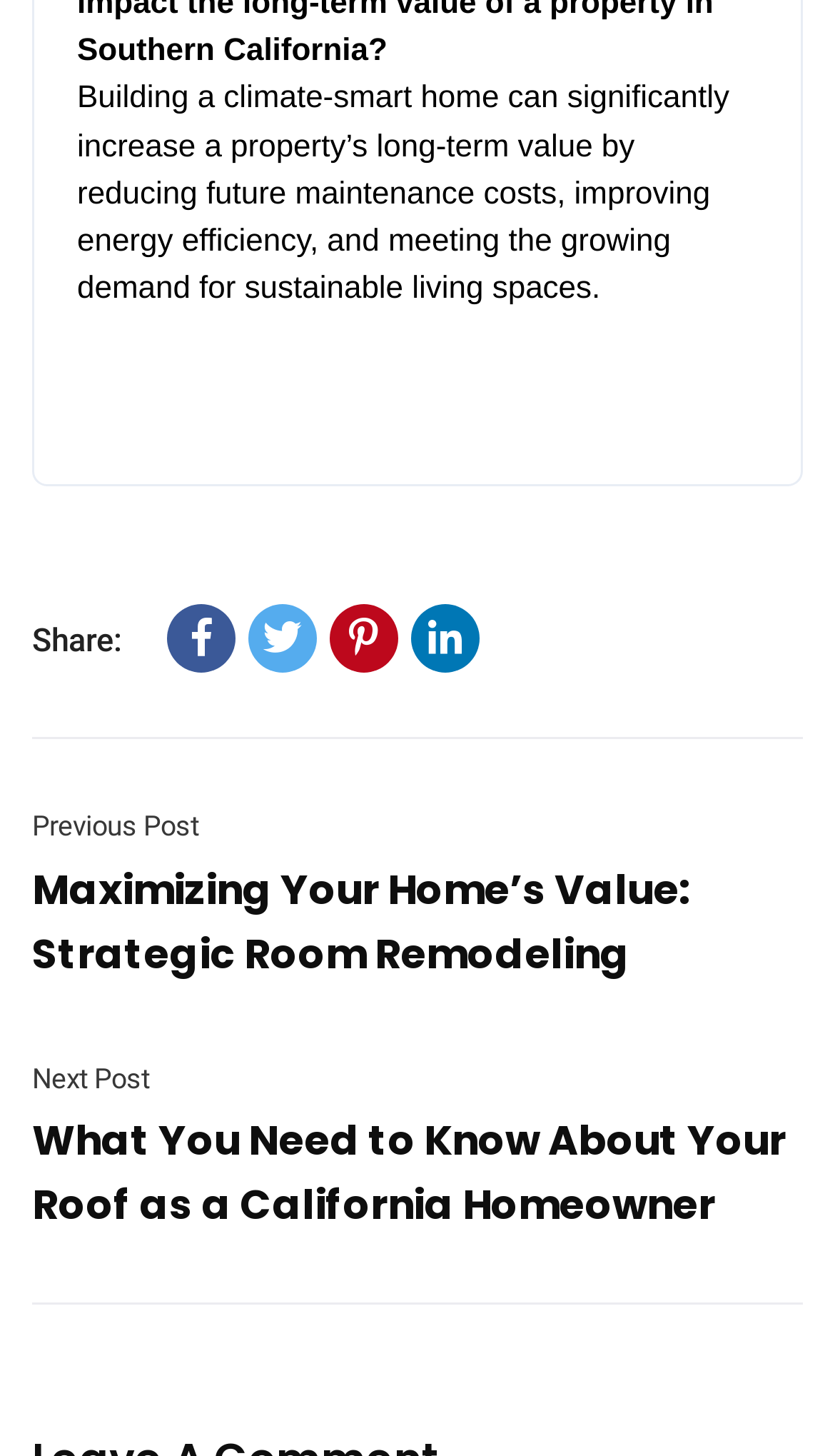What is the purpose of the 'Share:' button?
Use the information from the image to give a detailed answer to the question.

The 'Share:' button is likely used to share the webpage's content on social media platforms, allowing users to easily distribute the information to their networks.